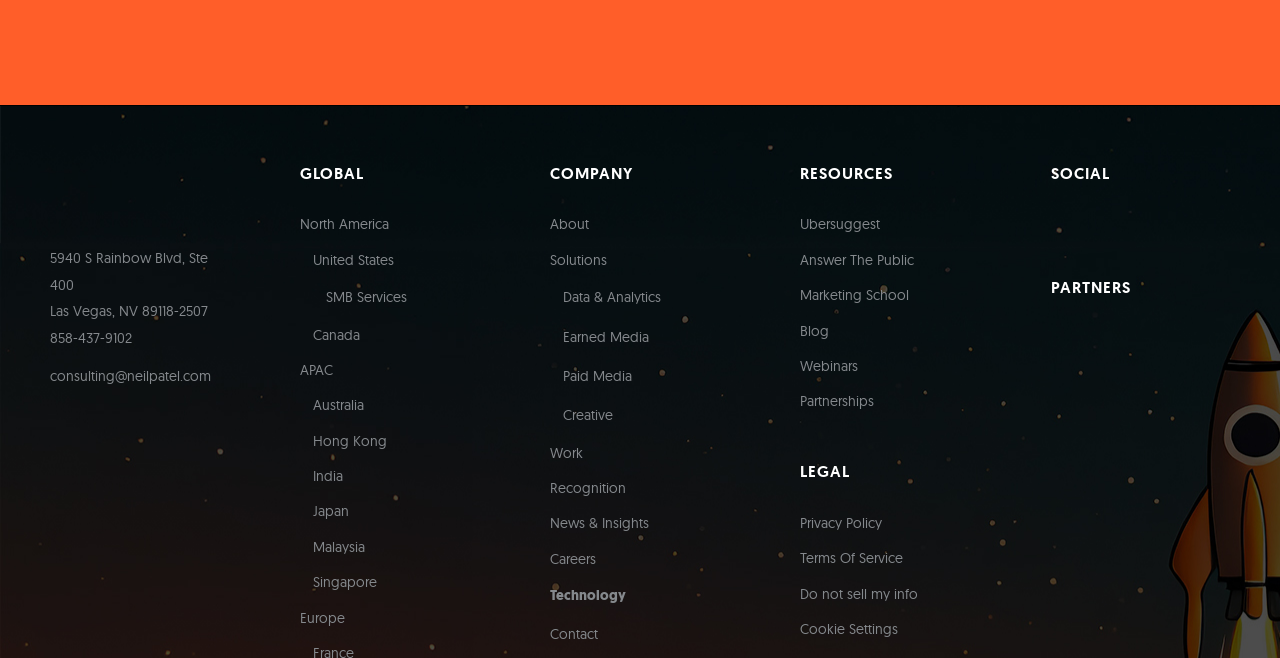Determine the bounding box coordinates of the clickable region to follow the instruction: "Follow on Facebook".

[0.821, 0.324, 0.84, 0.352]